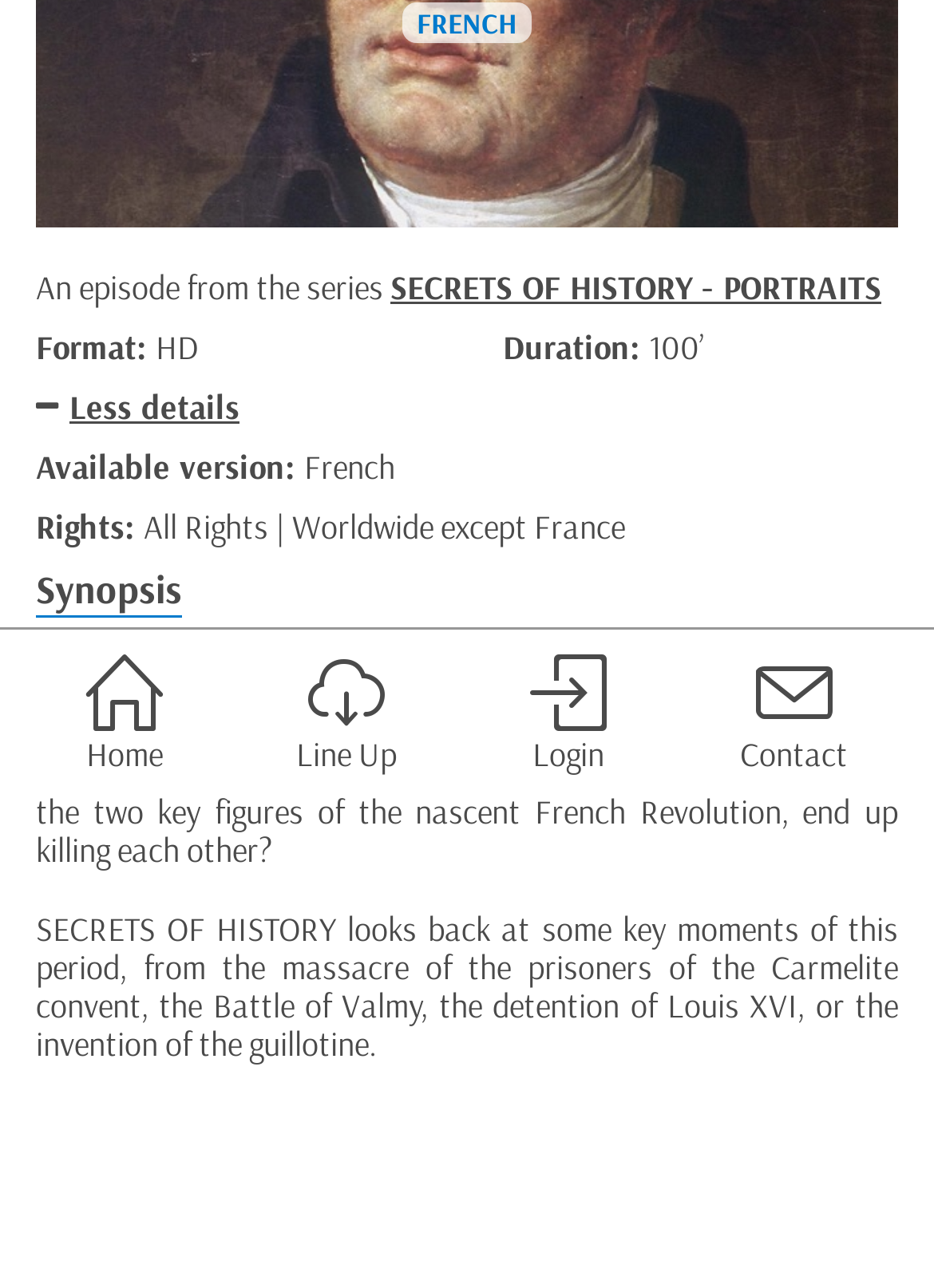Provide the bounding box coordinates, formatted as (top-left x, top-left y, bottom-right x, bottom-right y), with all values being floating point numbers between 0 and 1. Identify the bounding box of the UI element that matches the description: Line Up

[0.317, 0.505, 0.425, 0.601]